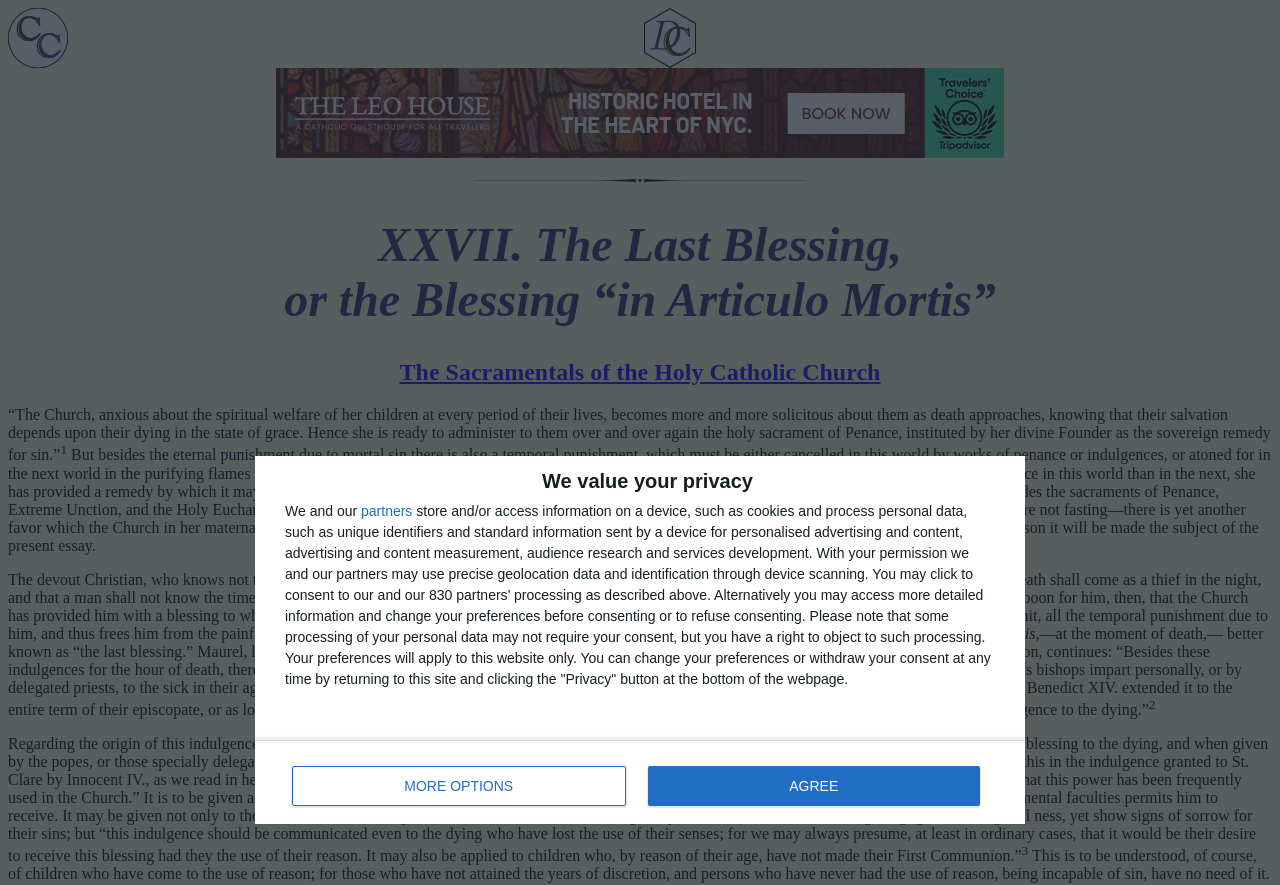Please give a short response to the question using one word or a phrase:
What is the purpose of the 'last blessing'?

To remit temporal punishment